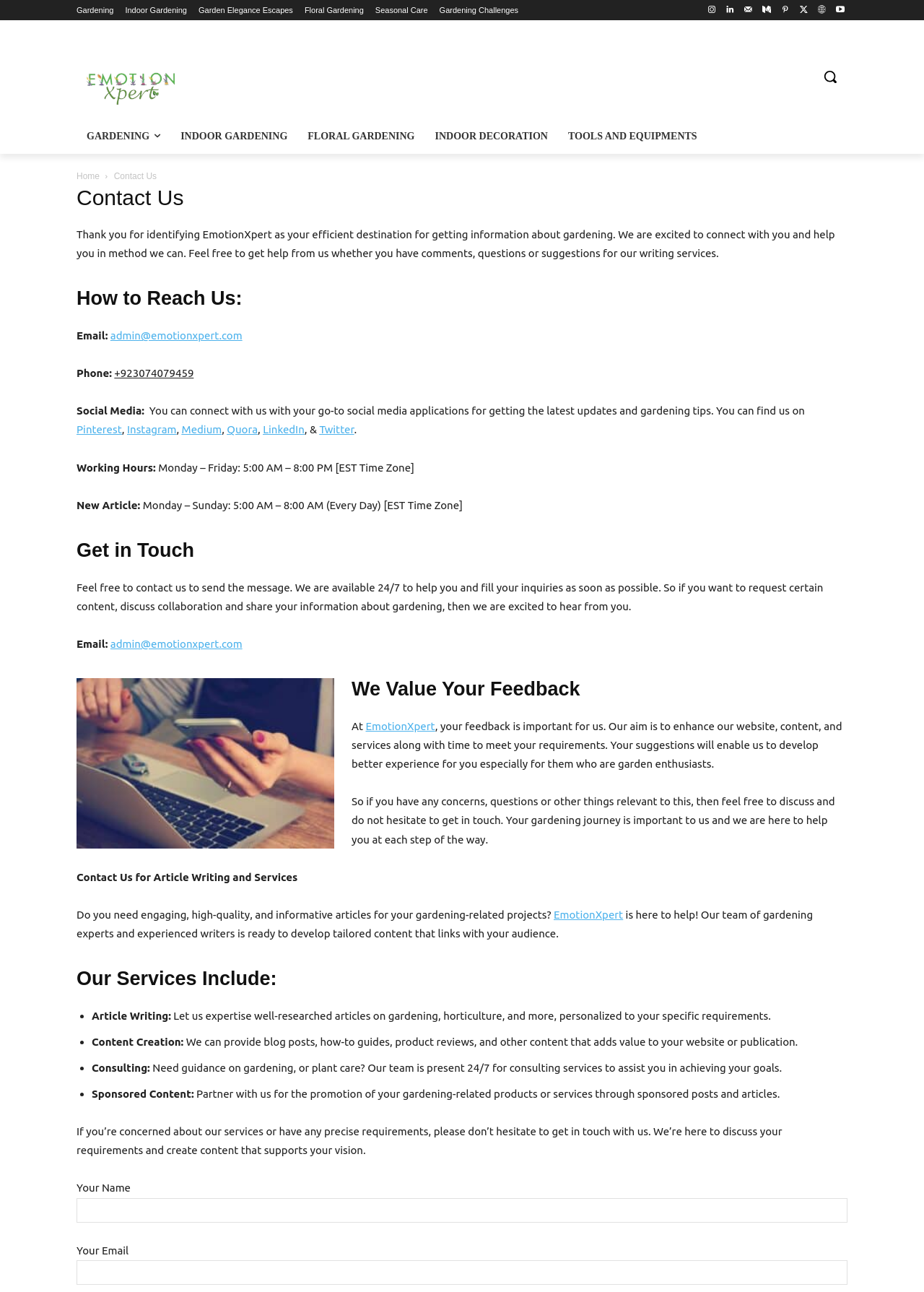With reference to the screenshot, provide a detailed response to the question below:
What services does EmotionXpert offer?

The services offered by EmotionXpert can be found in the 'Our Services Include' section of the webpage, which lists Article Writing, Content Creation, Consulting, and Sponsored Content as their services.